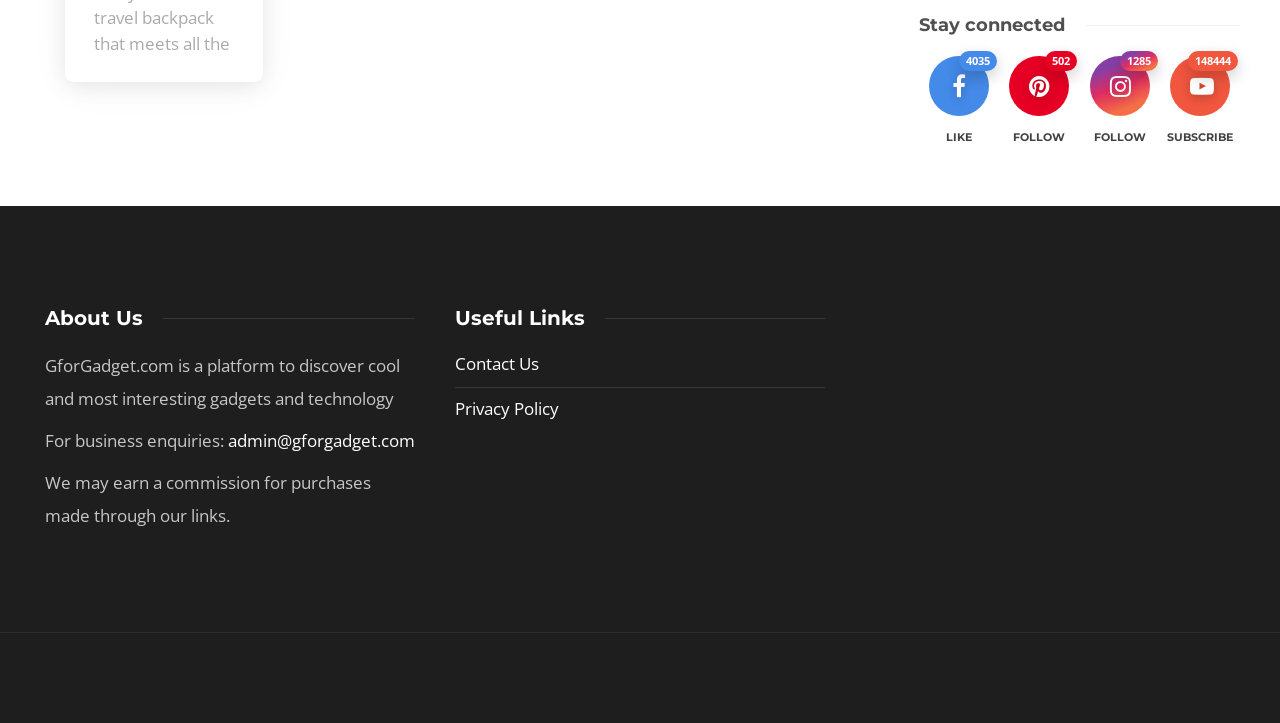Predict the bounding box coordinates for the UI element described as: "admin@gforgadget.com". The coordinates should be four float numbers between 0 and 1, presented as [left, top, right, bottom].

[0.178, 0.593, 0.324, 0.625]